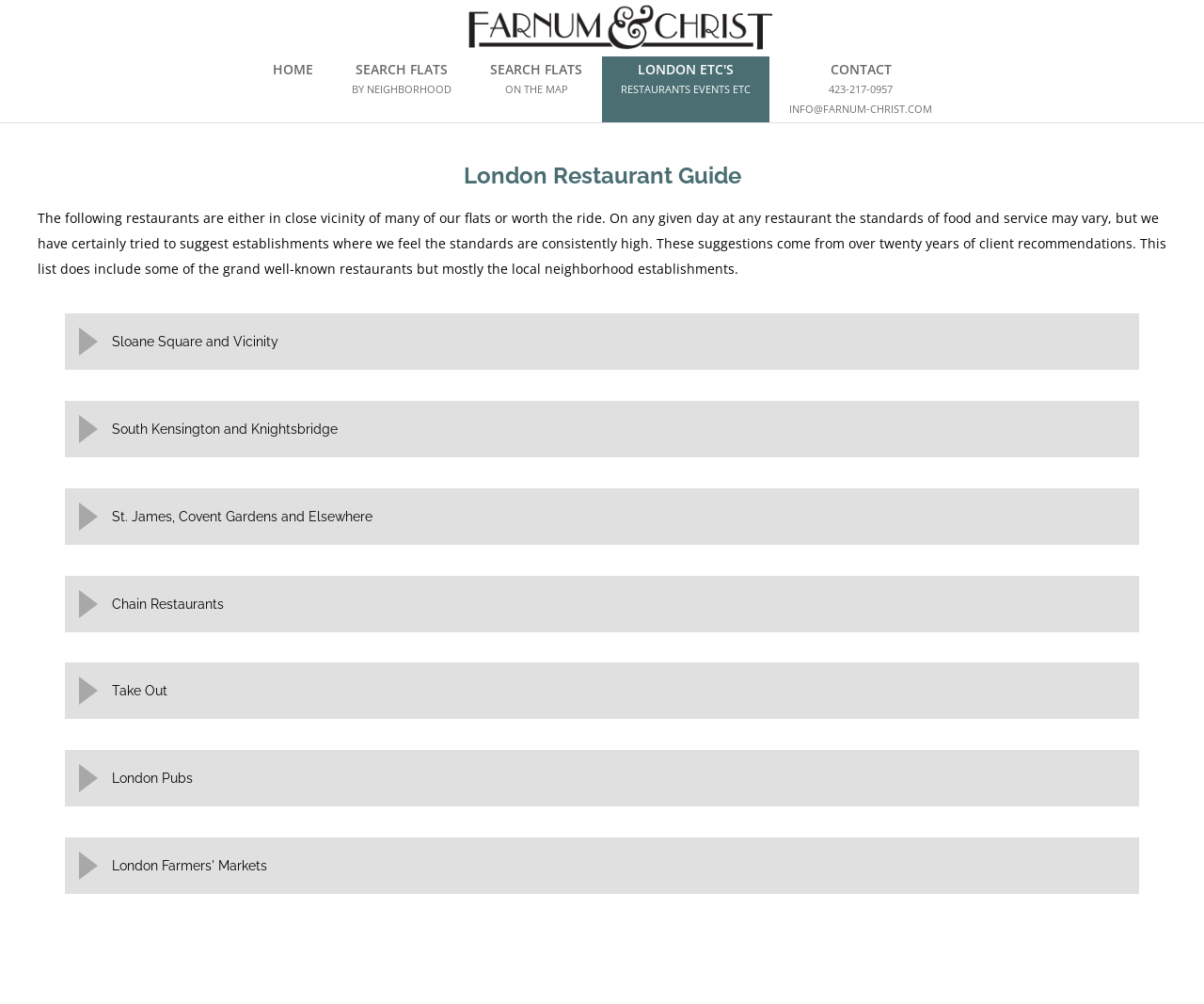Analyze the image and answer the question with as much detail as possible: 
What is the phone number of Farnum Christ?

The phone number of Farnum Christ can be found at the bottom of the webpage, in the contact information section. It is listed as '423-217-0957'.